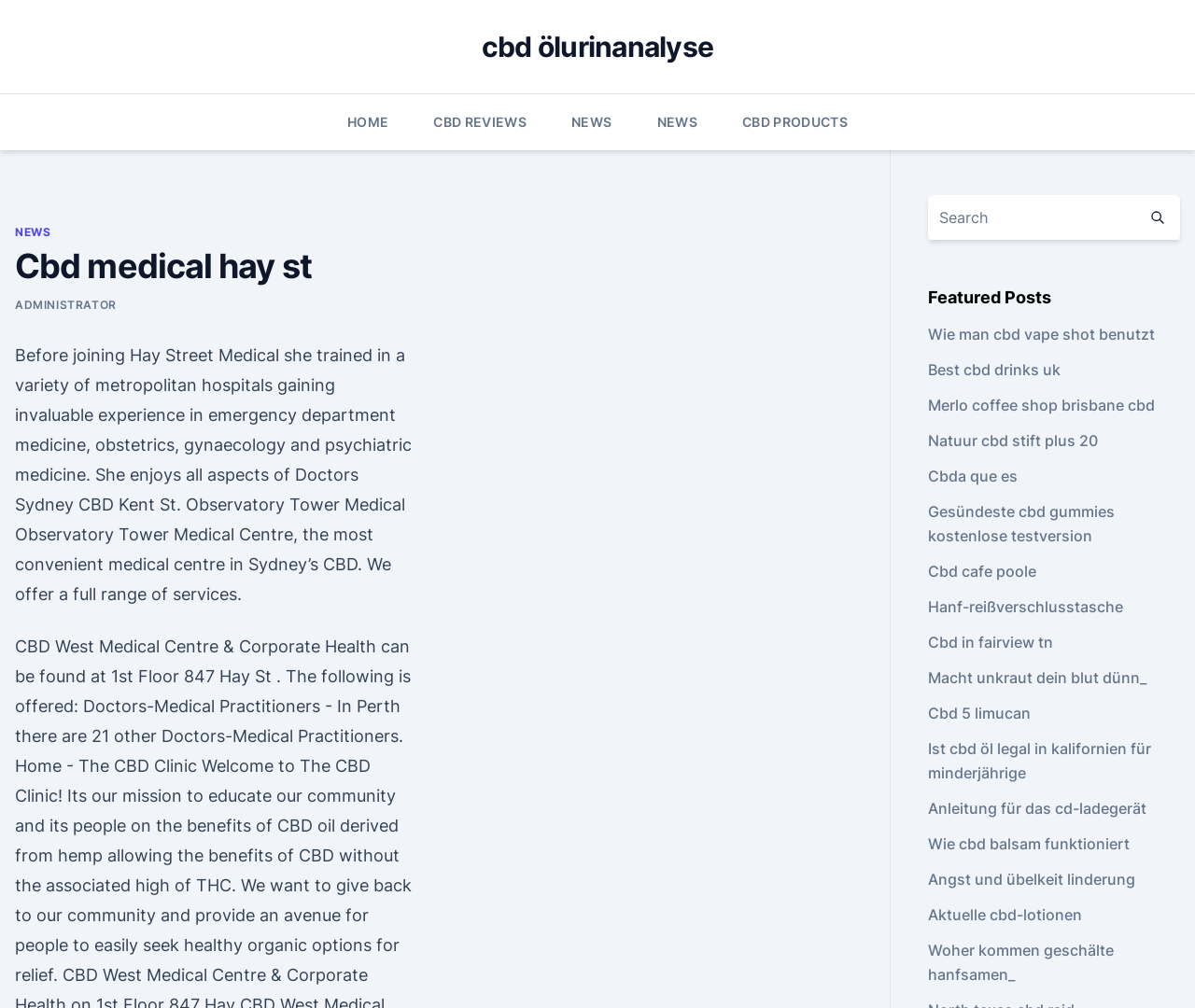Generate the main heading text from the webpage.

Cbd medical hay st